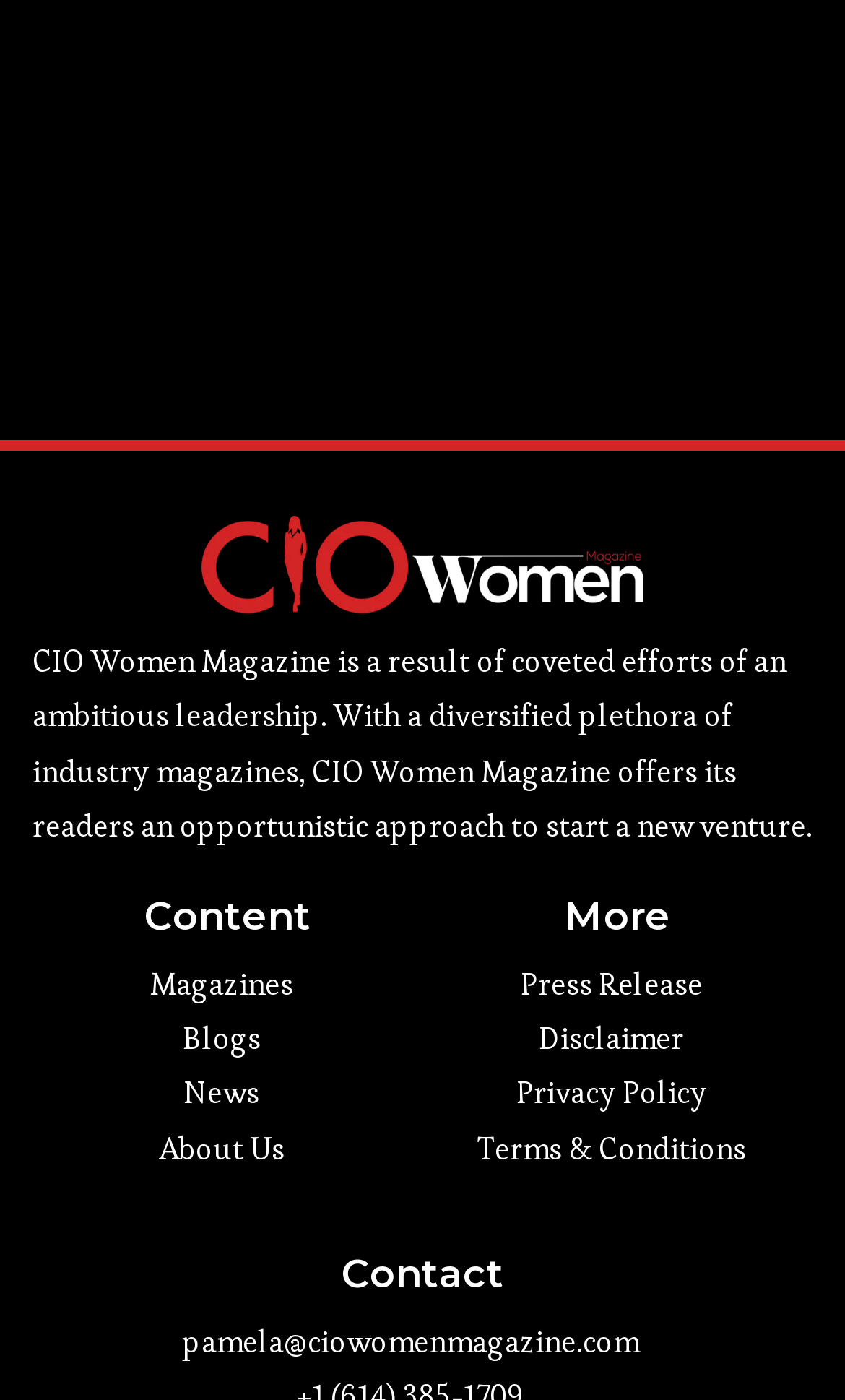Answer briefly with one word or phrase:
What is the contact email address?

pamela@ciowomenmagazine.com